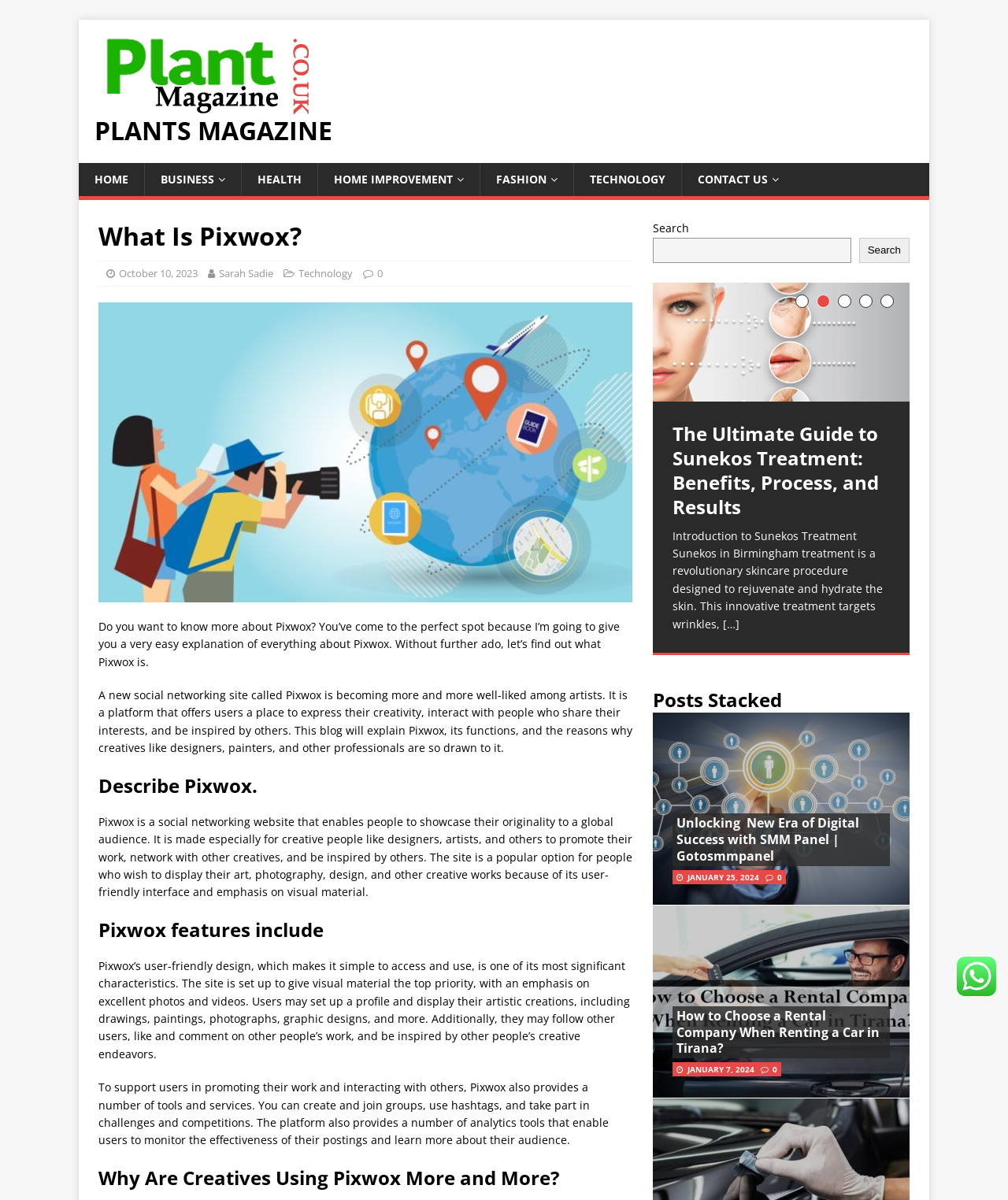Produce an extensive caption that describes everything on the webpage.

This webpage is about Pixwox, a social networking site for creative people. At the top, there is a logo of "Plants Magazine" and a navigation menu with links to "HOME", "BUSINESS", "HEALTH", "HOME IMPROVEMENT", "FASHION", "TECHNOLOGY", and "CONTACT US". Below the navigation menu, there is a header section with a heading "What Is Pixwox?" and a subheading "October 10, 2023" by "Sarah Sadie" in the "Technology" category.

The main content of the webpage is divided into sections. The first section explains what Pixwox is, a social networking site for creative people to showcase their work, network with others, and get inspired. The second section describes the features of Pixwox, including its user-friendly design, emphasis on visual content, and tools for promoting work and interacting with others.

The third section explains why creatives are using Pixwox more and more, highlighting its ability to provide a platform for self-expression, networking, and inspiration. Below these sections, there is a search bar with a button to search the site.

The rest of the webpage is dedicated to a list of articles, each with a heading, a brief summary, and a "Read more" link. The articles cover various topics, including guides on how to choose the right grass seed for your lawn, Sunekos treatment, psychedelic retreats, psilocybin-assisted therapy, and mastering your dissertation. There are also articles about insider strategies, posts stacked, and unlocking digital success with SMM Panel.

At the bottom of the webpage, there are more articles, including one about choosing a rental company when renting a car in Tirana. Throughout the webpage, there are images and icons accompanying the text, including a logo of Pixwox and images related to the articles.